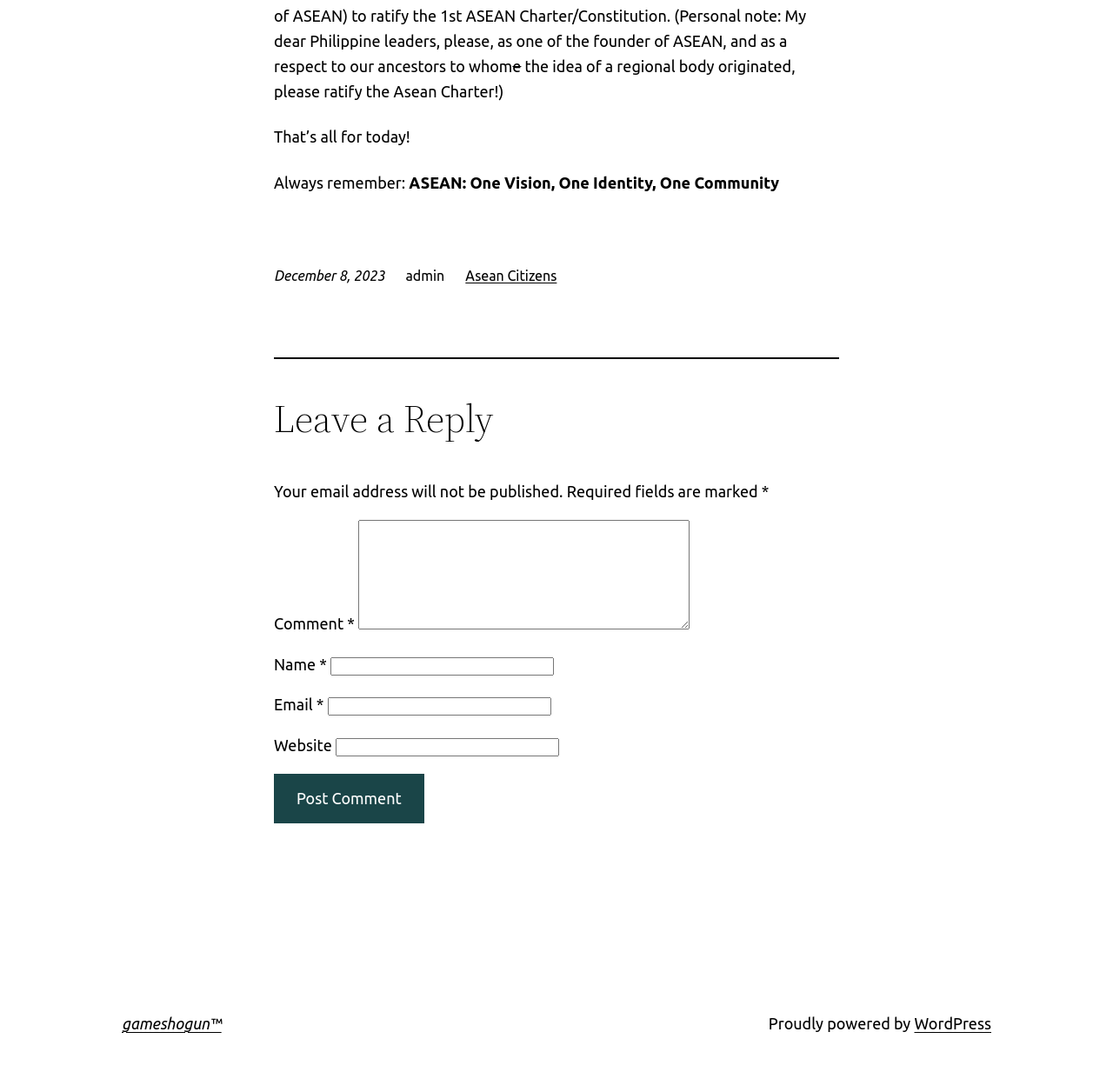Indicate the bounding box coordinates of the element that must be clicked to execute the instruction: "Check the website of gameshogun". The coordinates should be given as four float numbers between 0 and 1, i.e., [left, top, right, bottom].

[0.109, 0.929, 0.199, 0.945]